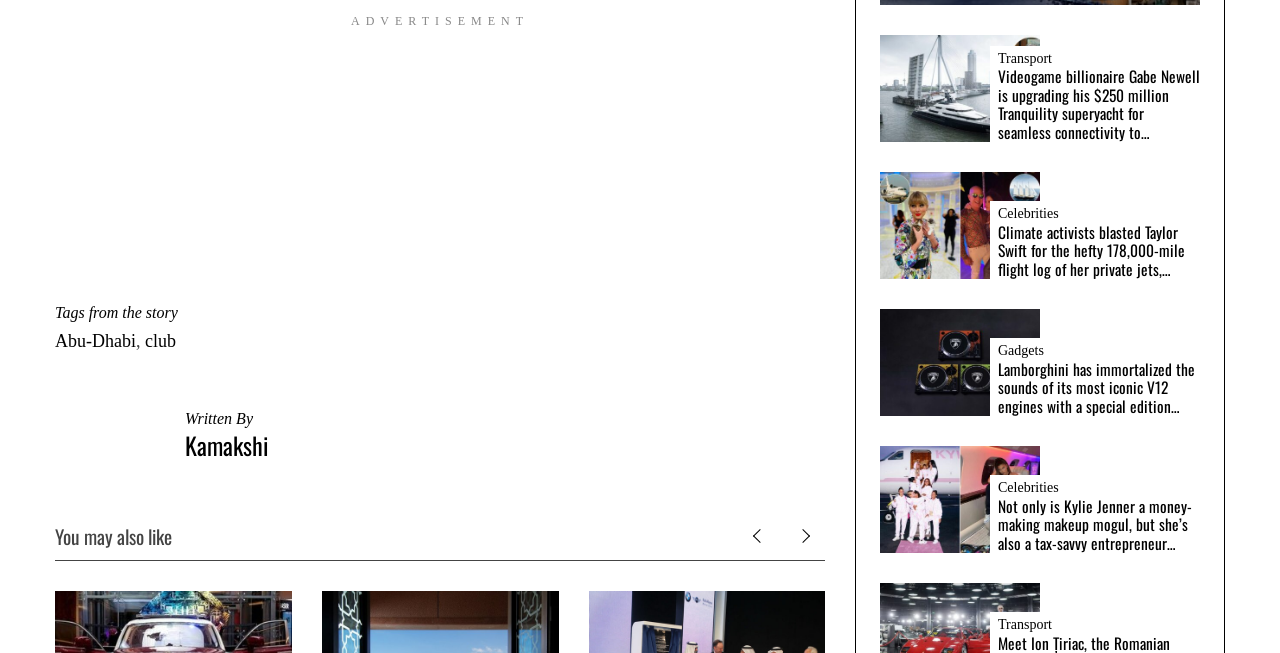Locate the bounding box coordinates of the clickable region necessary to complete the following instruction: "Explore the topic 'Celebrities'". Provide the coordinates in the format of four float numbers between 0 and 1, i.e., [left, top, right, bottom].

[0.78, 0.316, 0.938, 0.341]